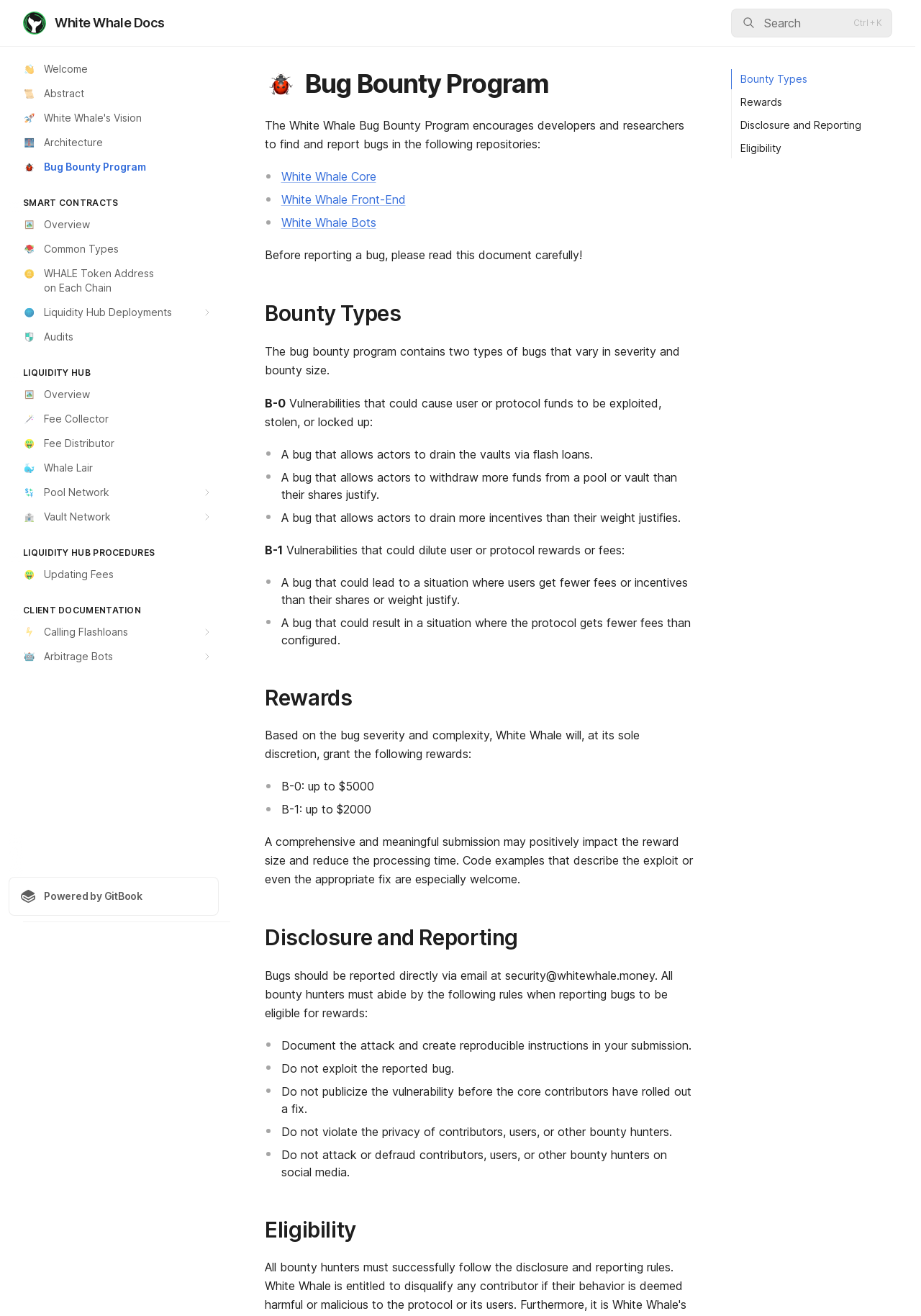What is the maximum reward for a B-0 bug?
Give a one-word or short-phrase answer derived from the screenshot.

$5000